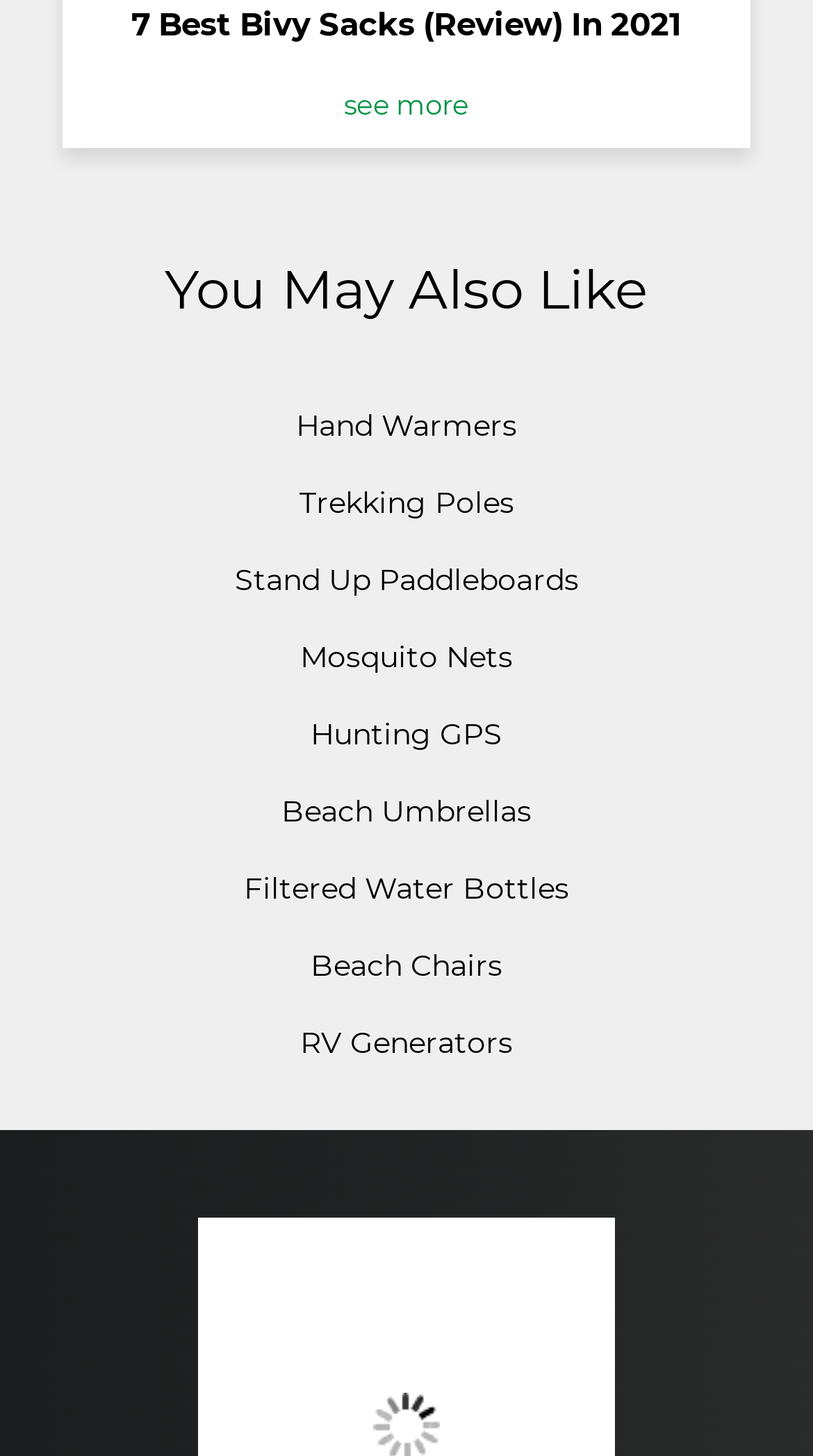Identify the bounding box coordinates of the specific part of the webpage to click to complete this instruction: "click on 7 Best Bivy Sacks review".

[0.115, 0.002, 0.885, 0.032]